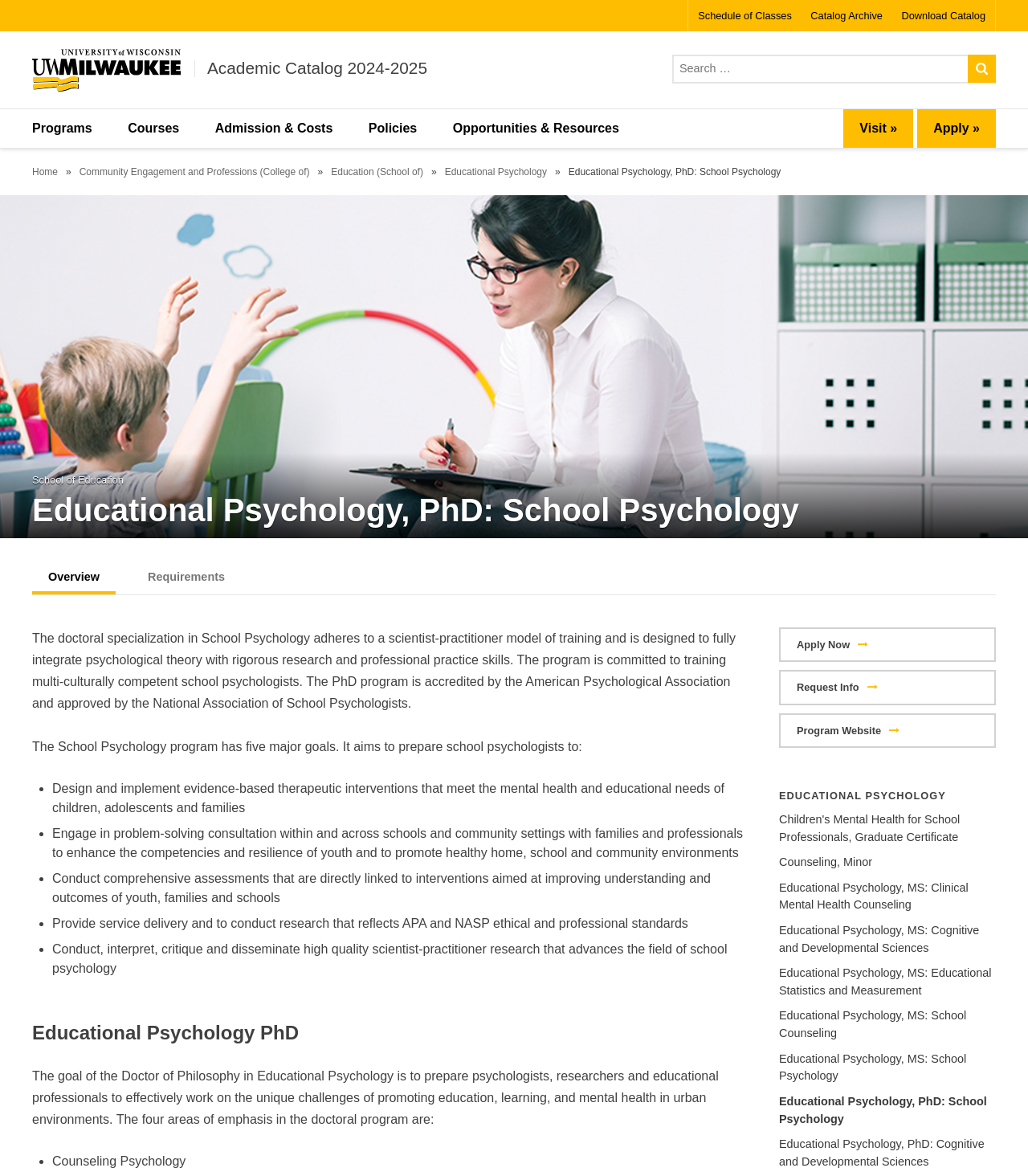Using the description "Educational Psychology, MS: School Counseling", predict the bounding box of the relevant HTML element.

[0.758, 0.858, 0.94, 0.884]